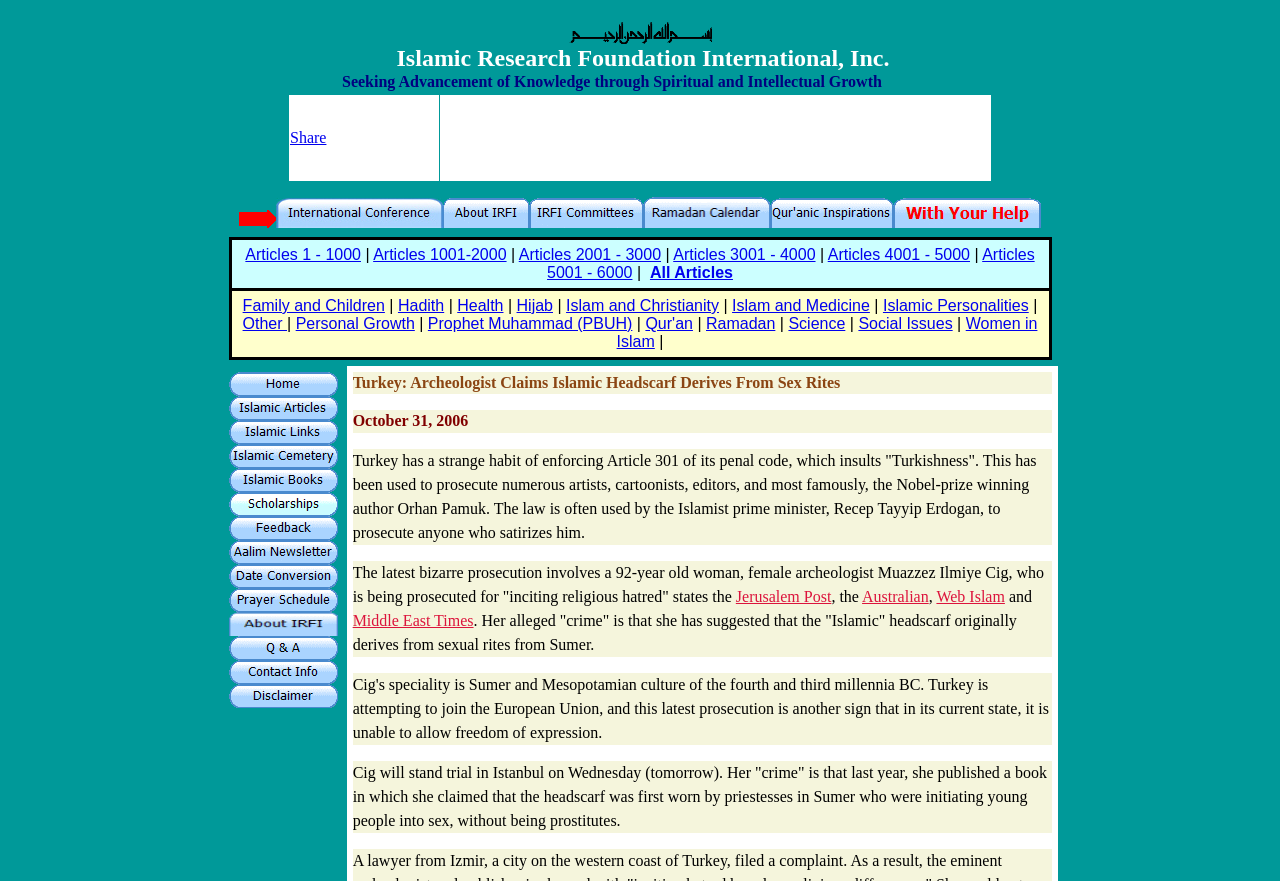Please identify the bounding box coordinates of the region to click in order to complete the task: "Read articles 1-1000". The coordinates must be four float numbers between 0 and 1, specified as [left, top, right, bottom].

[0.192, 0.279, 0.282, 0.299]